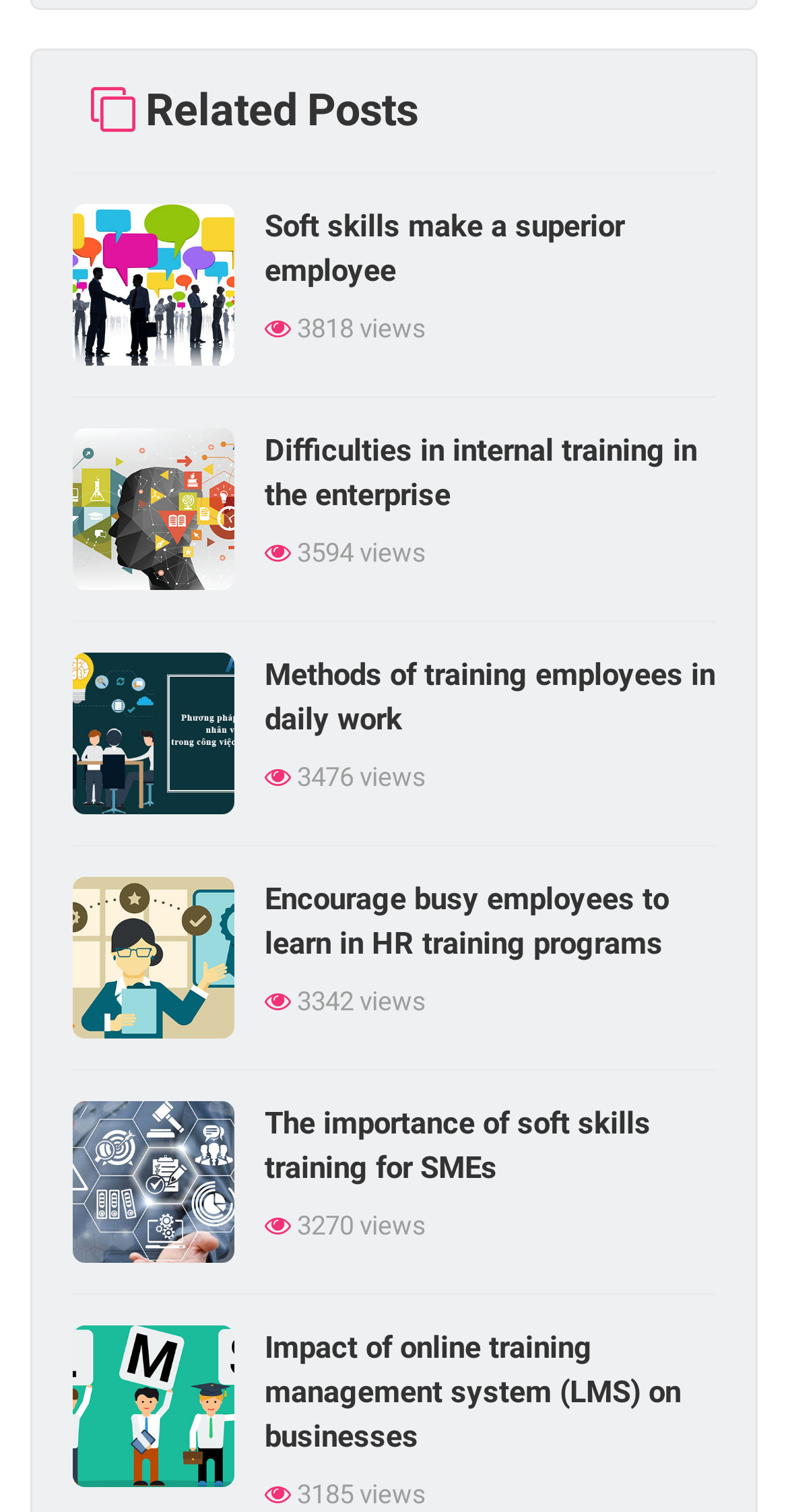Use the information in the screenshot to answer the question comprehensively: How many articles are listed on the webpage?

There are 15 image-link pairs on the webpage, each representing a separate article. This can be determined by counting the number of image elements and their corresponding link elements.